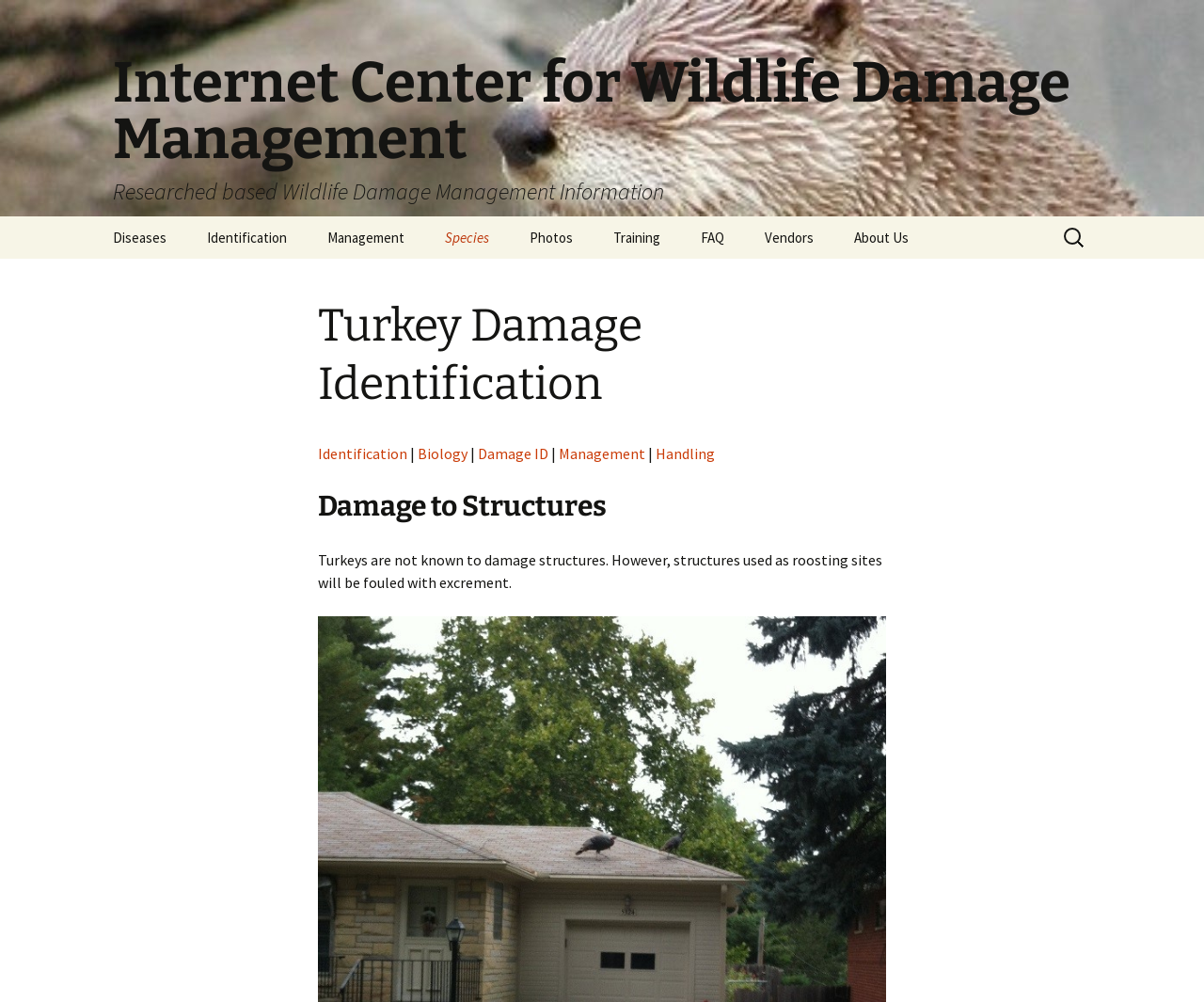Please respond to the question with a concise word or phrase:
What types of species are discussed on this webpage?

Birds